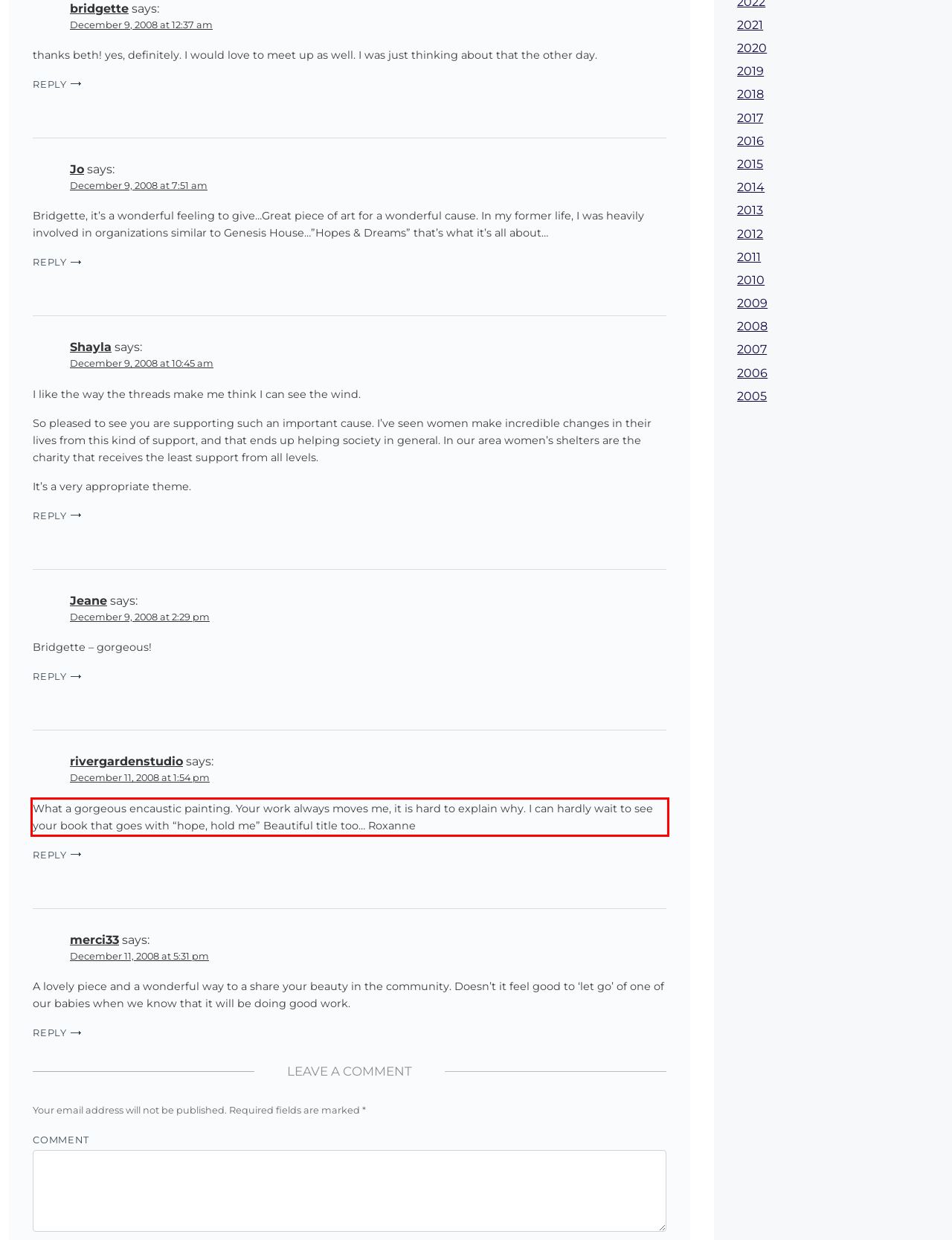Please analyze the screenshot of a webpage and extract the text content within the red bounding box using OCR.

What a gorgeous encaustic painting. Your work always moves me, it is hard to explain why. I can hardly wait to see your book that goes with “hope, hold me” Beautiful title too… Roxanne